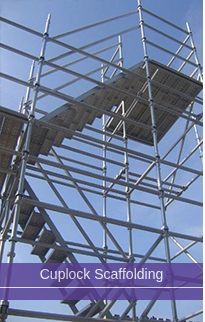What is the color of the sky in the background?
Look at the screenshot and respond with one word or a short phrase.

Blue